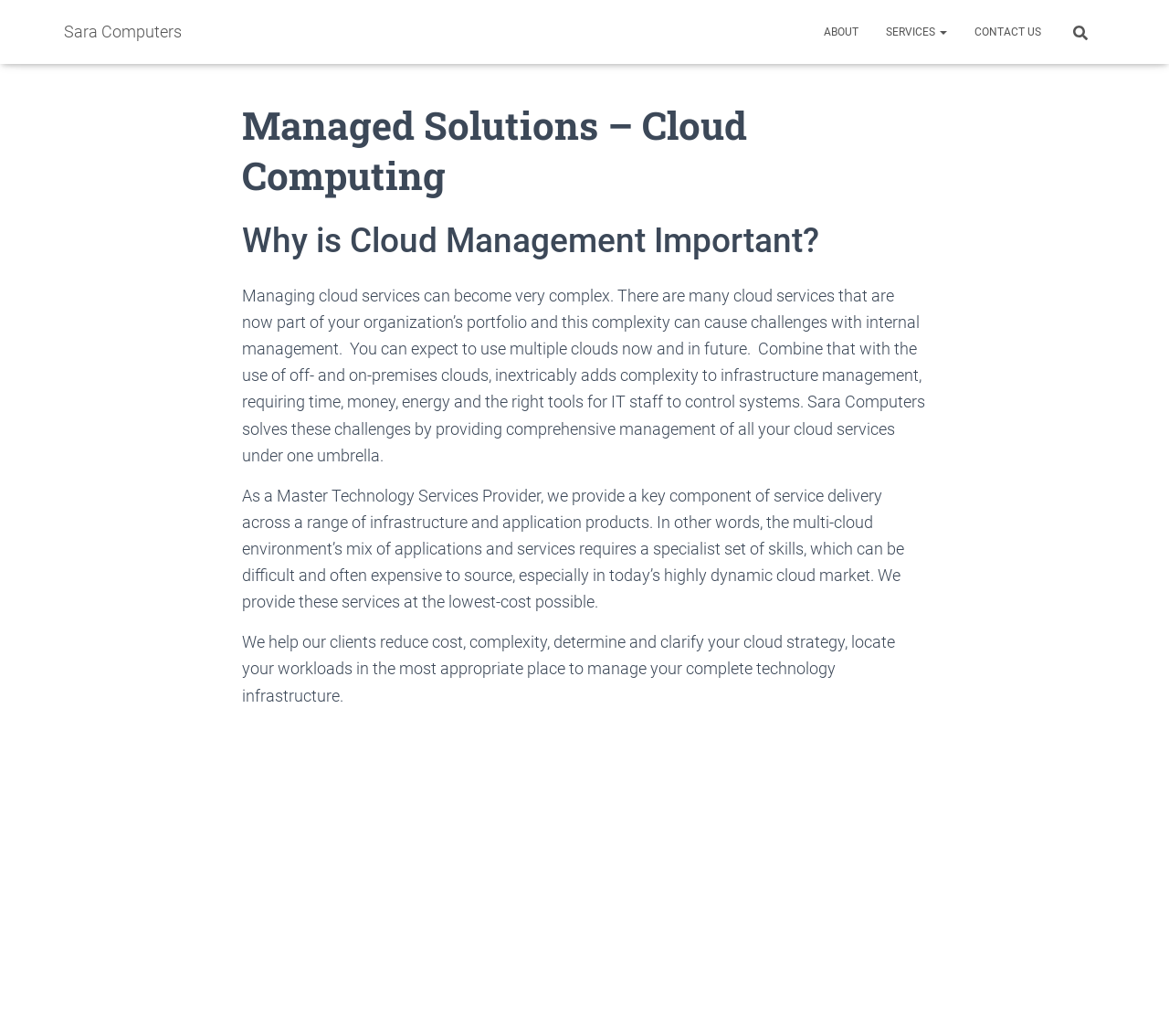Given the description Home, predict the bounding box coordinates of the UI element. Ensure the coordinates are in the format (top-left x, top-left y, bottom-right x, bottom-right y) and all values are between 0 and 1.

None